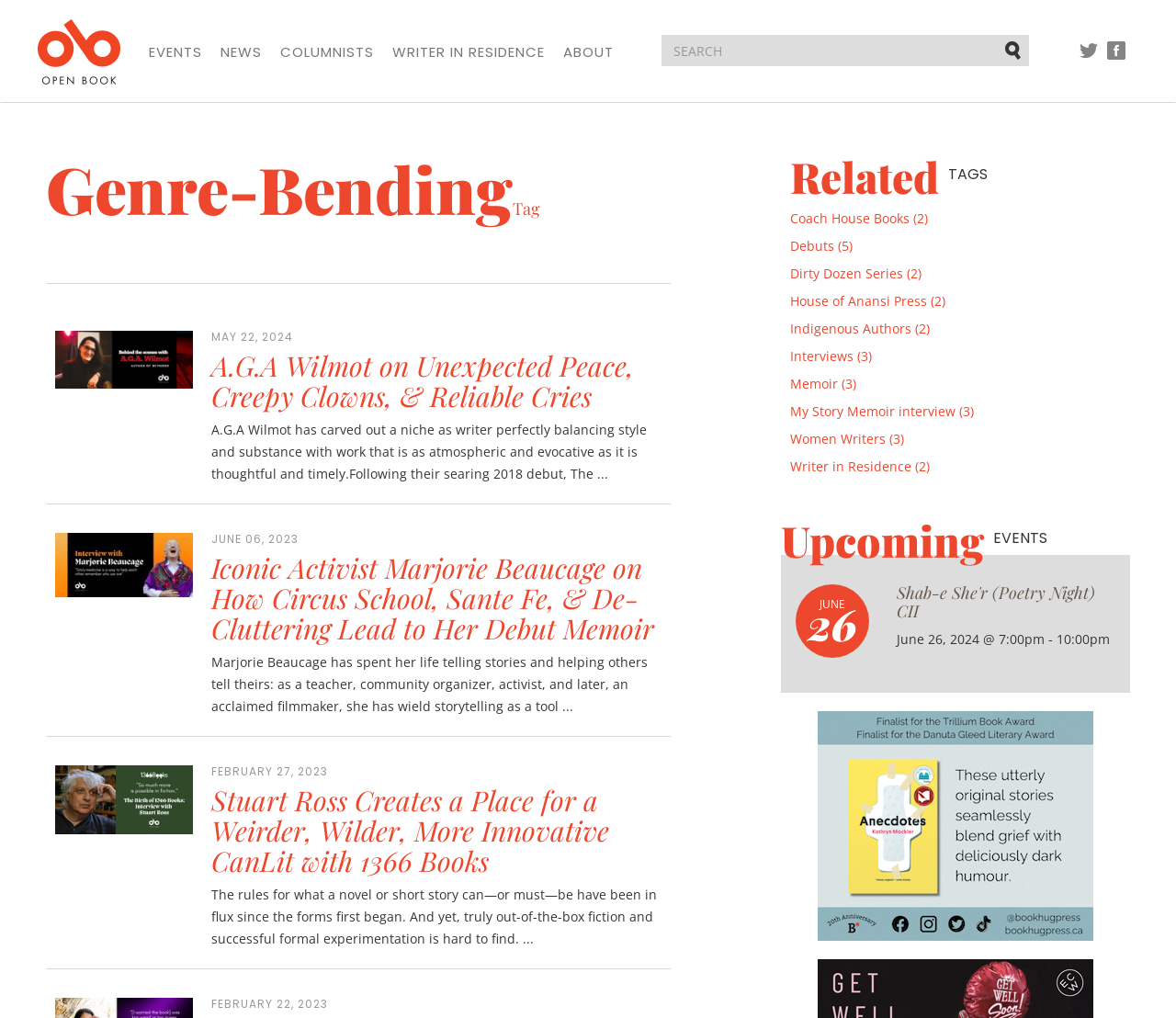Identify and provide the bounding box for the element described by: "Coach House Books (2)".

[0.672, 0.197, 0.789, 0.224]